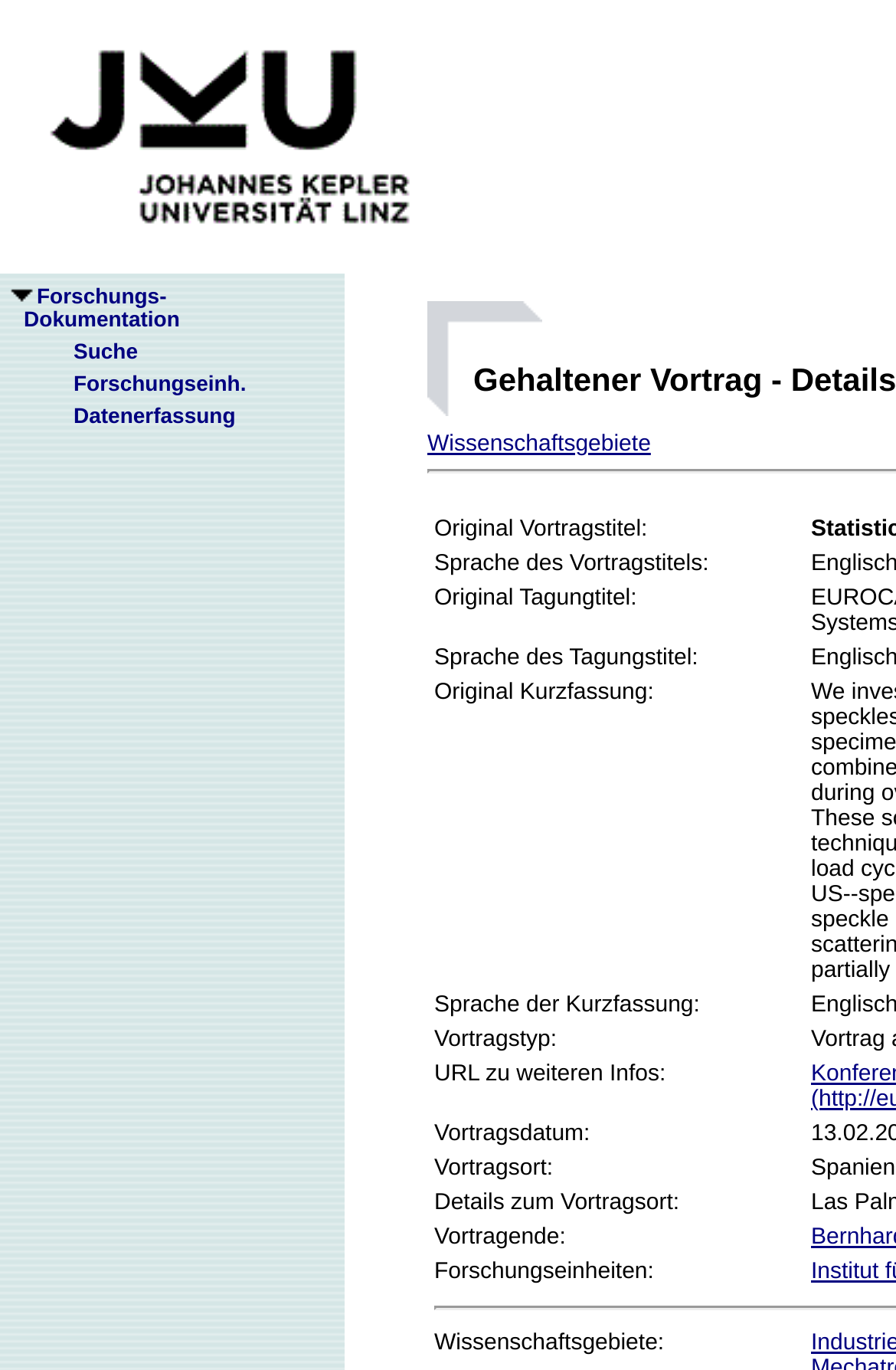Locate and provide the bounding box coordinates for the HTML element that matches this description: "Forschungs- Dokumentation".

[0.0, 0.208, 0.201, 0.242]